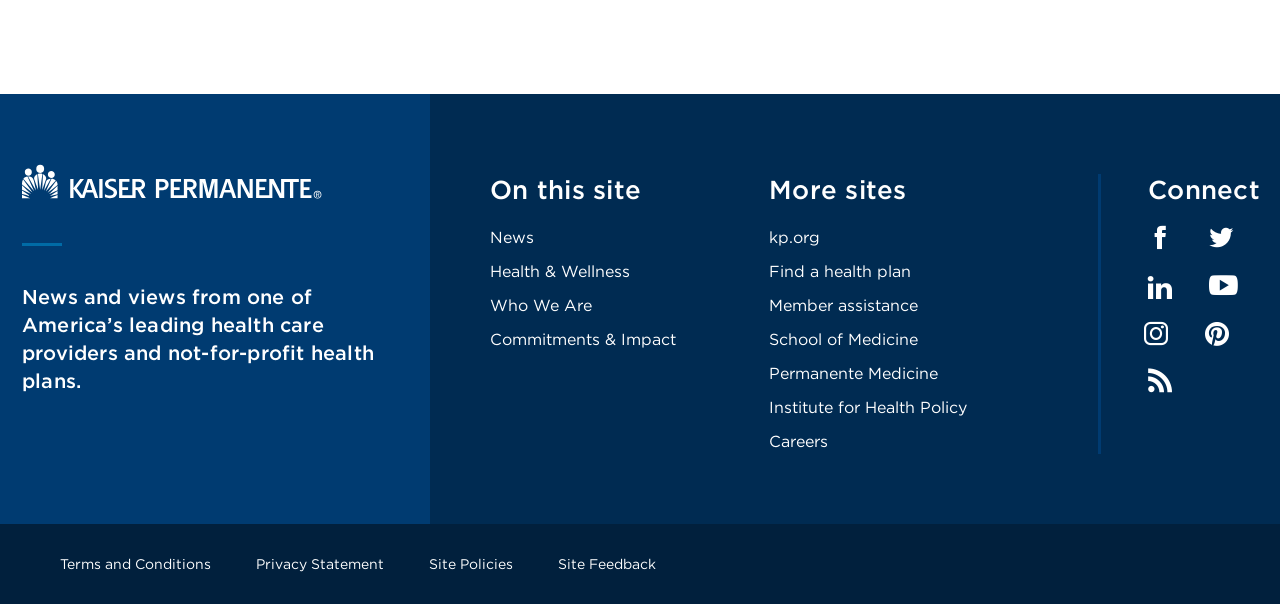Please determine the bounding box coordinates of the element to click in order to execute the following instruction: "Read news". The coordinates should be four float numbers between 0 and 1, specified as [left, top, right, bottom].

[0.383, 0.373, 0.417, 0.413]